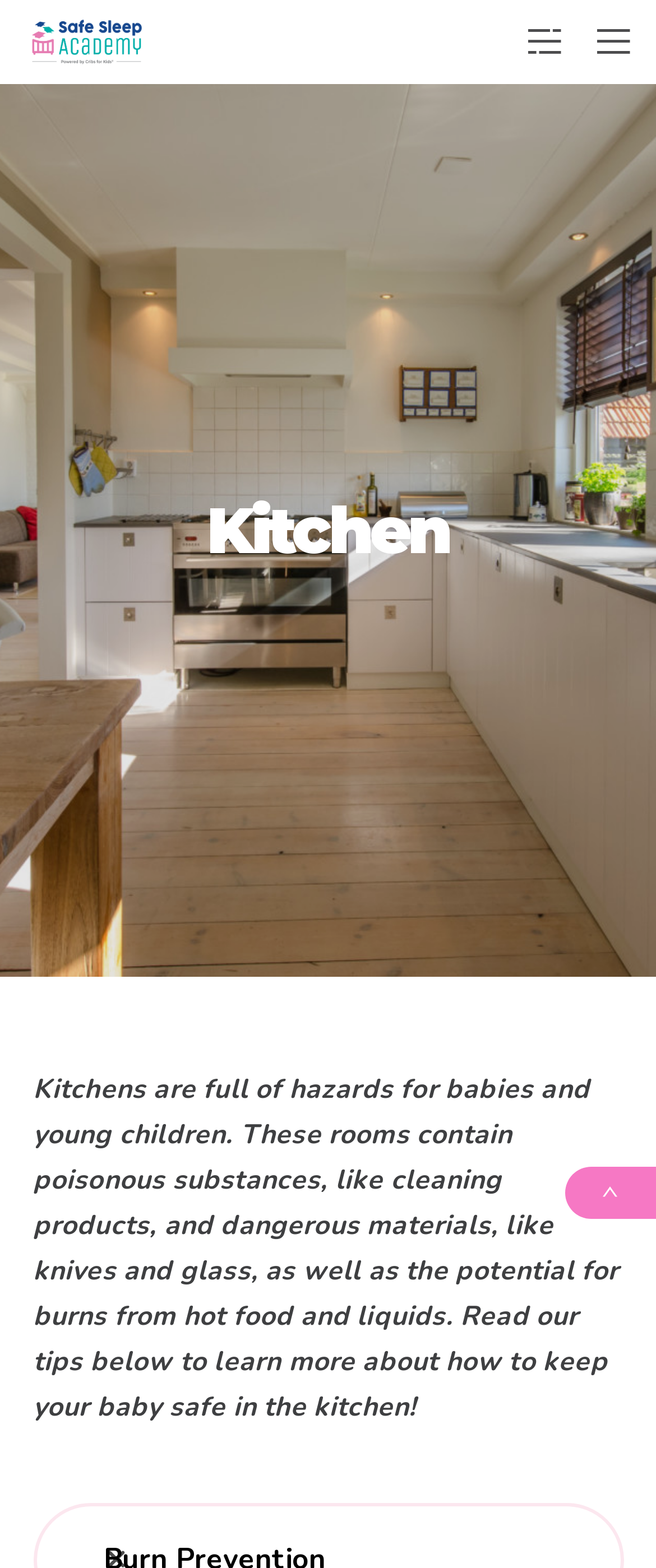Based on the visual content of the image, answer the question thoroughly: What is the purpose of the tips provided?

The text states that the tips provided are to learn more about how to keep your baby safe in the kitchen, implying that the purpose of the tips is to ensure the safety of the baby.